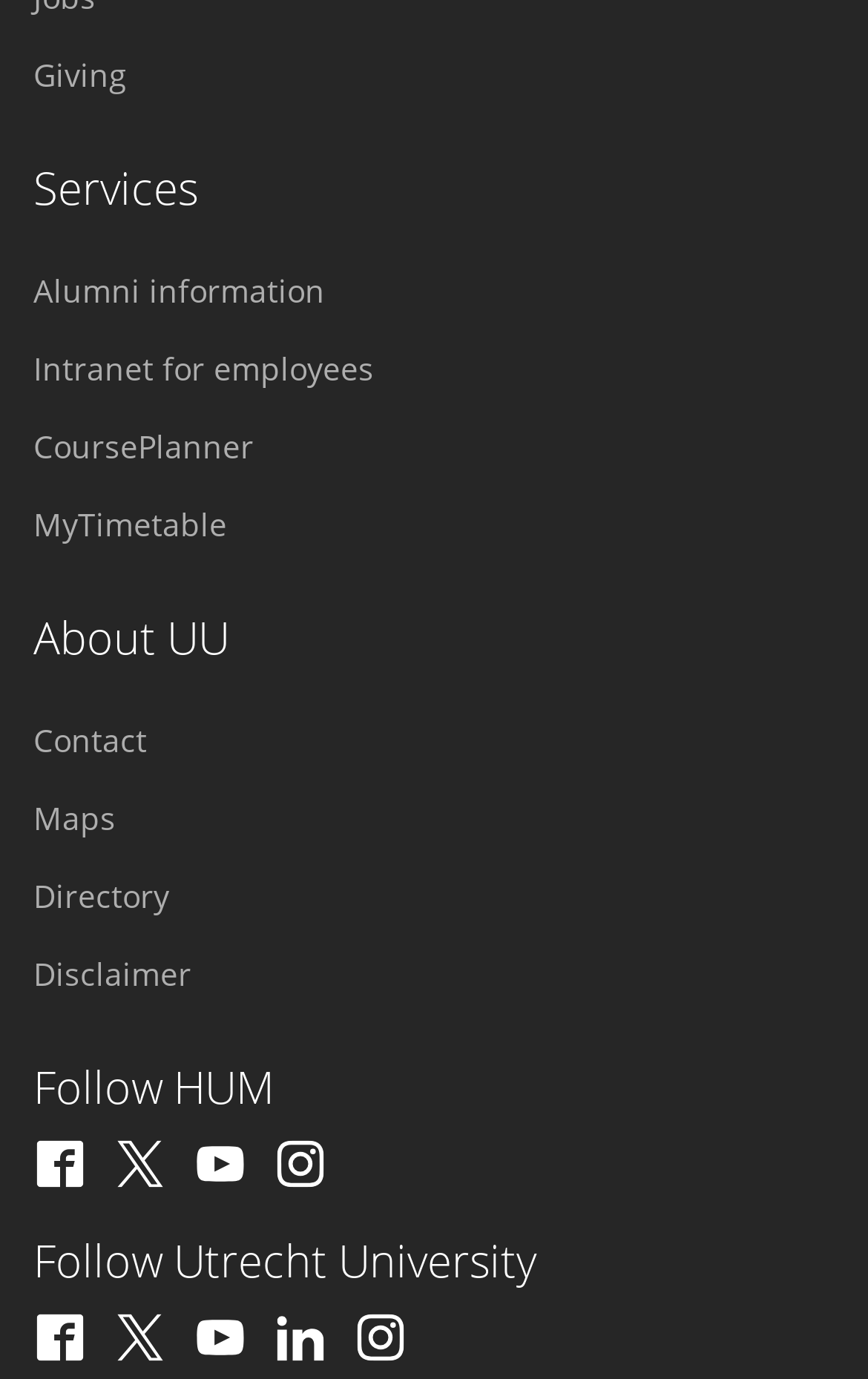Locate the bounding box coordinates of the area where you should click to accomplish the instruction: "Click on Giving".

[0.038, 0.041, 0.885, 0.07]